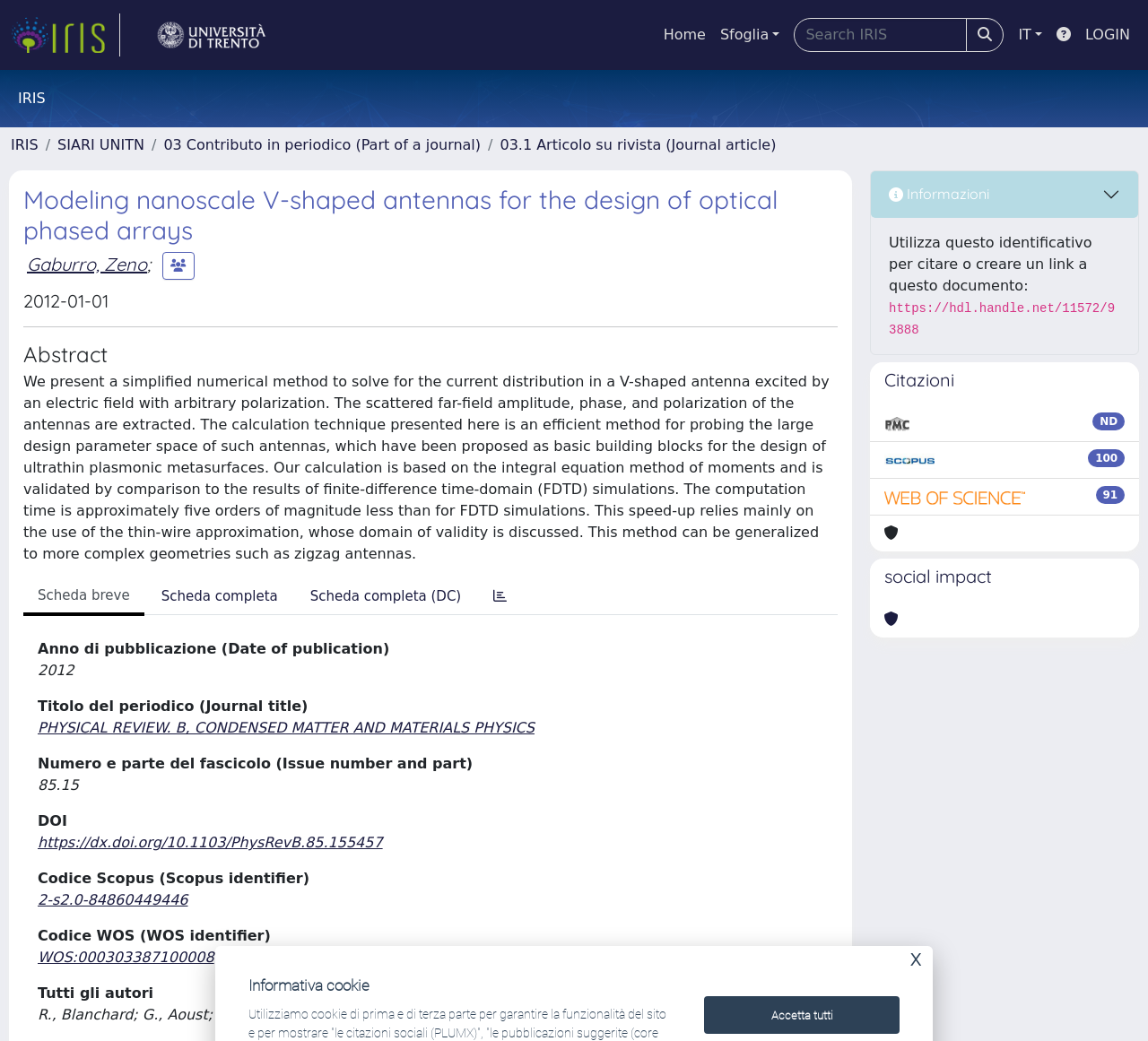Pinpoint the bounding box coordinates of the clickable area needed to execute the instruction: "Check citations". The coordinates should be specified as four float numbers between 0 and 1, i.e., [left, top, right, bottom].

[0.77, 0.355, 0.98, 0.376]